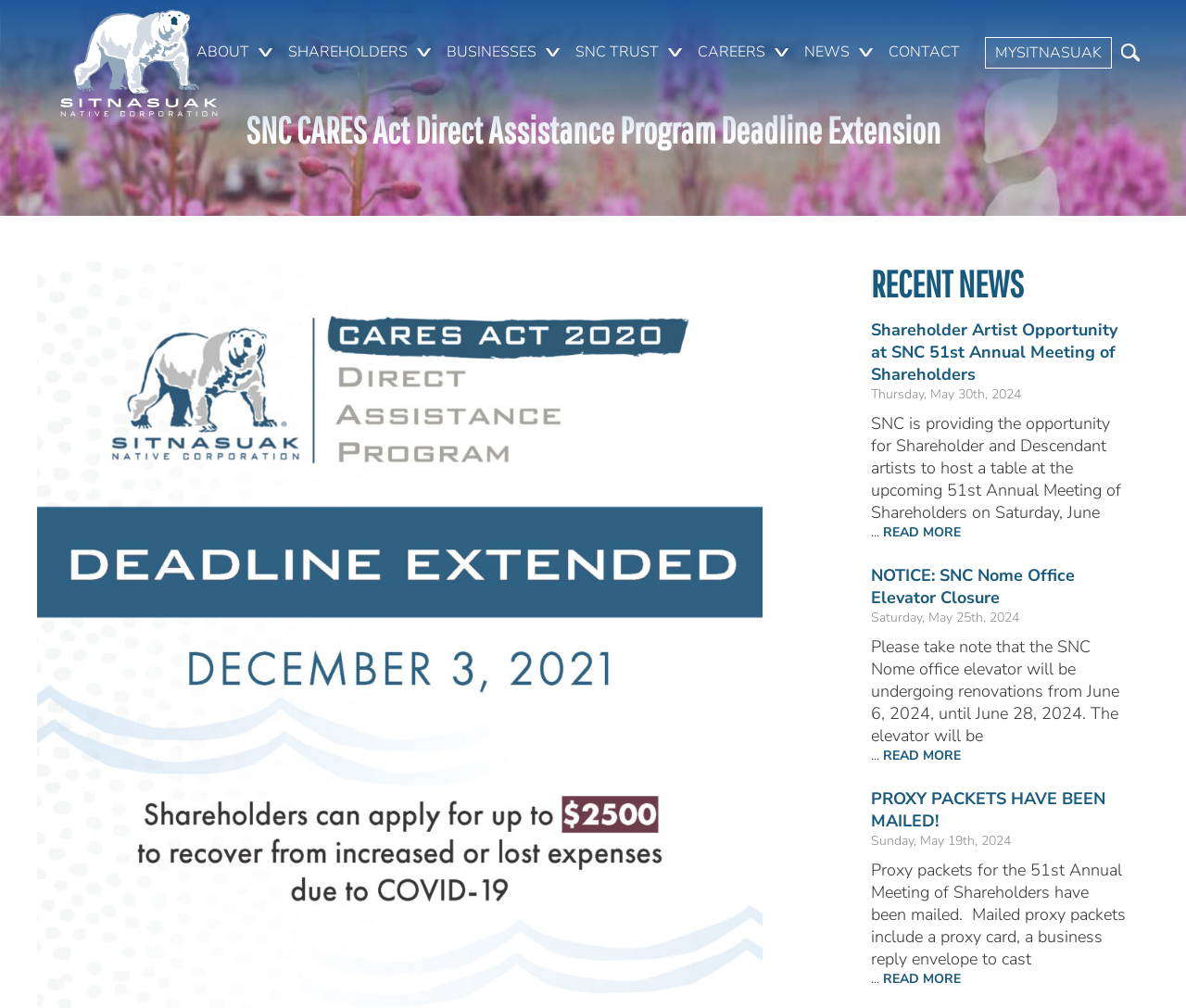Craft a detailed narrative of the webpage's structure and content.

The webpage is about the Sitnasuak Native Corporation (SNC) and its CARES Act Direct Assistance Program. At the top left, there is an image of the SNC logo. Below the logo, there is a navigation menu with links to different sections of the website, including "ABOUT", "SHAREHOLDERS", "BUSINESSES", "SNC TRUST", "CAREERS", "NEWS", "CONTACT", and "MYSITNASUAK".

The main content of the webpage is divided into two sections. The top section has a heading that reads "SNC CARES Act Direct Assistance Program Deadline Extension" and provides information about the program's deadline extension to December 3, 2021.

The bottom section is titled "RECENT NEWS" and features three news articles. The first article, "Shareholder Artist Opportunity at SNC 51st Annual Meeting of Shareholders", is dated Thursday, May 30th, 2024, and provides information about an opportunity for Shareholder and Descendant artists to host a table at the upcoming 51st Annual Meeting of Shareholders. The article has a "READ MORE" link at the bottom.

The second article, "NOTICE: SNC Nome Office Elevator Closure", is dated Saturday, May 25th, 2024, and informs readers about the upcoming renovation of the SNC Nome office elevator from June 6, 2024, to June 28, 2024. This article also has a "READ MORE" link.

The third article, "PROXY PACKETS HAVE BEEN MAILED!", is dated Sunday, May 19th, 2024, and announces that proxy packets for the 51st Annual Meeting of Shareholders have been mailed. This article also has a "READ MORE" link.